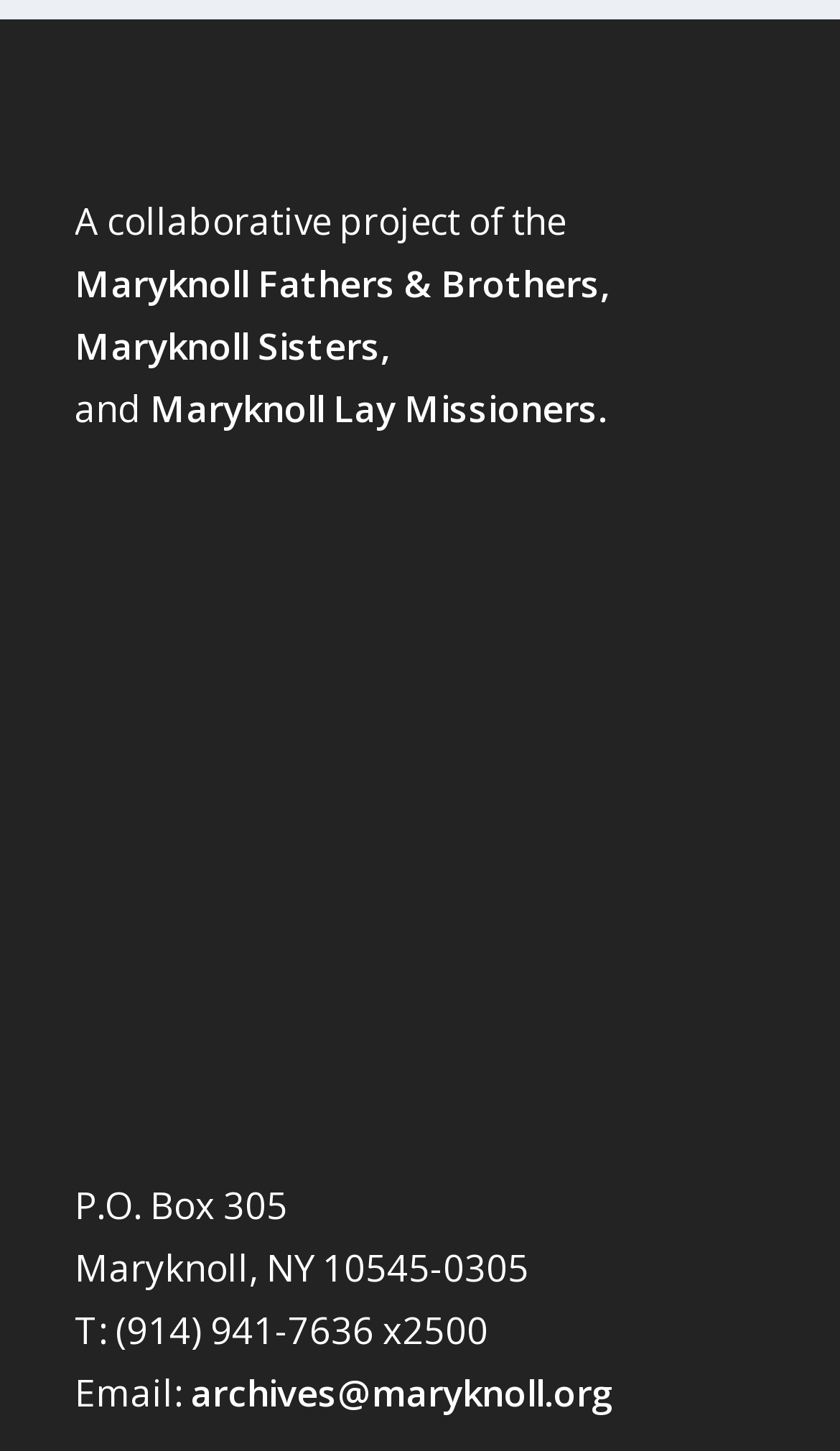Please analyze the image and provide a thorough answer to the question:
What is the email address of the organization?

The question asks about the email address of the organization. By looking at the link element with ID 118, we find the email address, which is 'archives@maryknoll.org'.